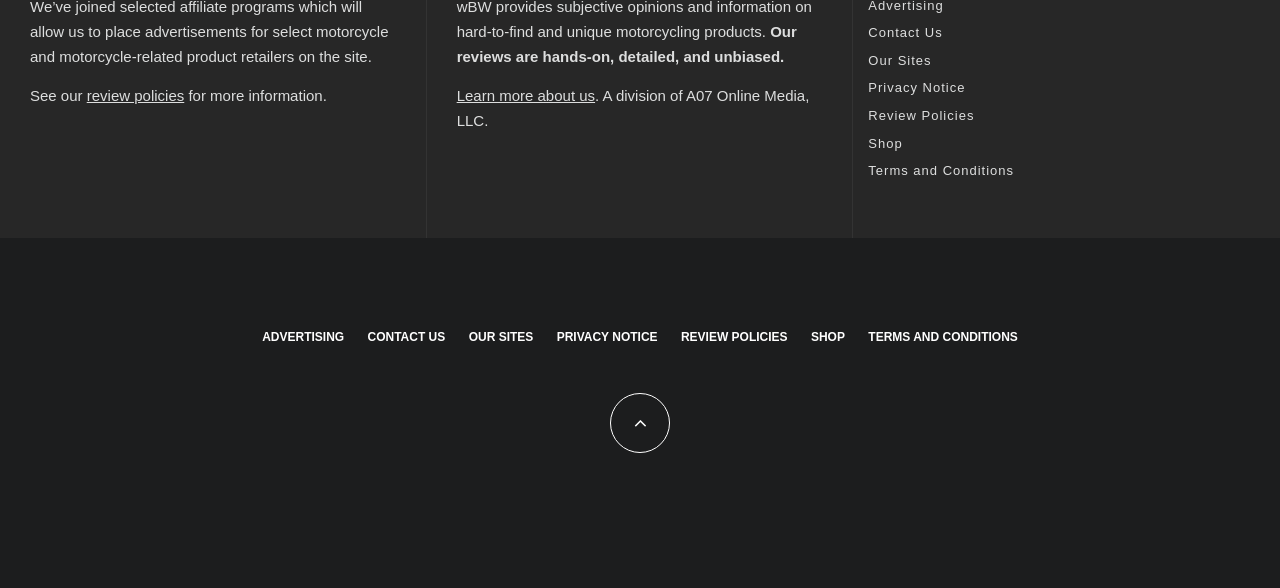Answer the following in one word or a short phrase: 
What is the purpose of the reviews on this website?

Hands-on, detailed, and unbiased